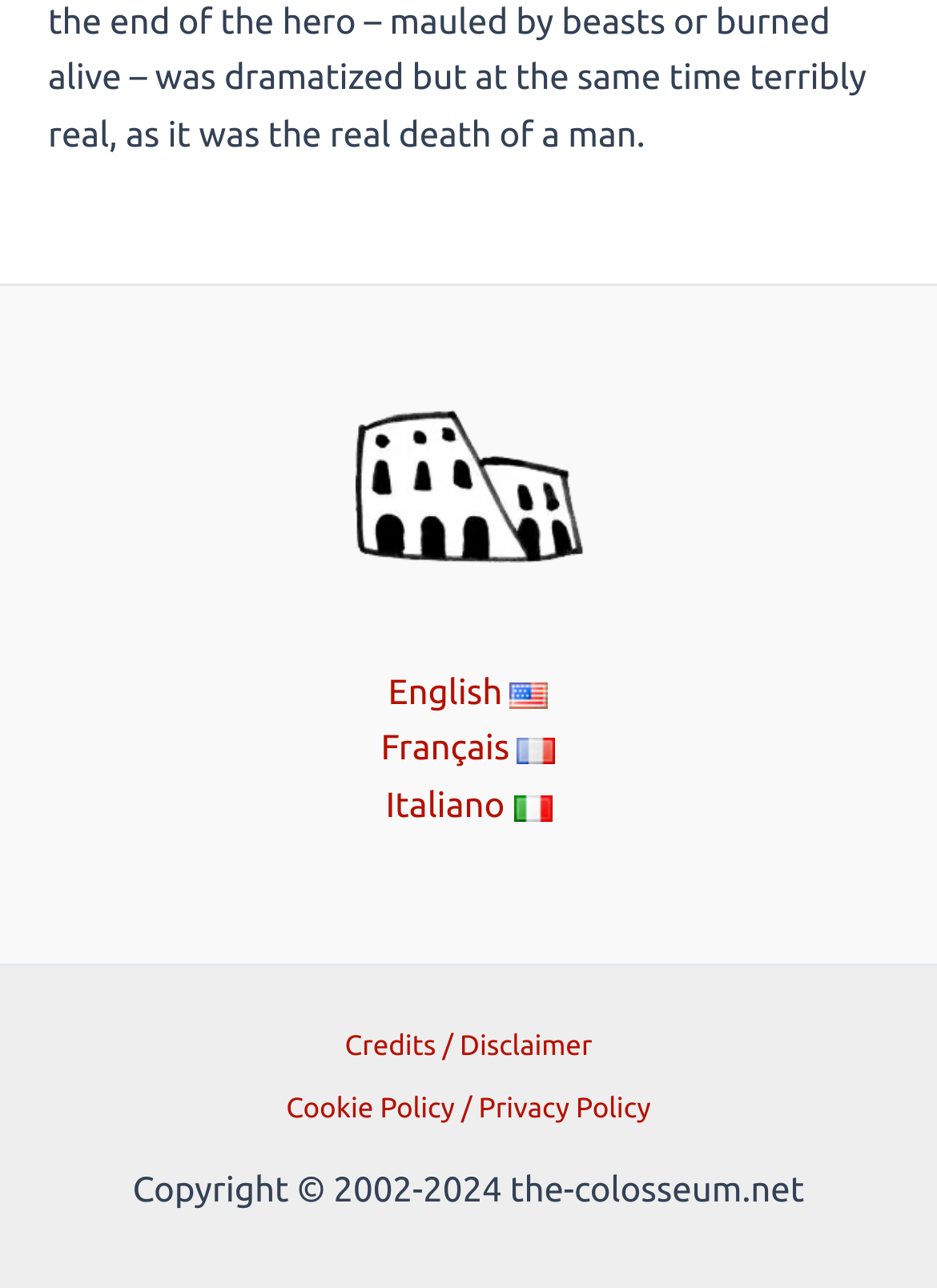Provide the bounding box coordinates of the UI element this sentence describes: "Cookie Policy / Privacy Policy".

[0.305, 0.848, 0.695, 0.872]